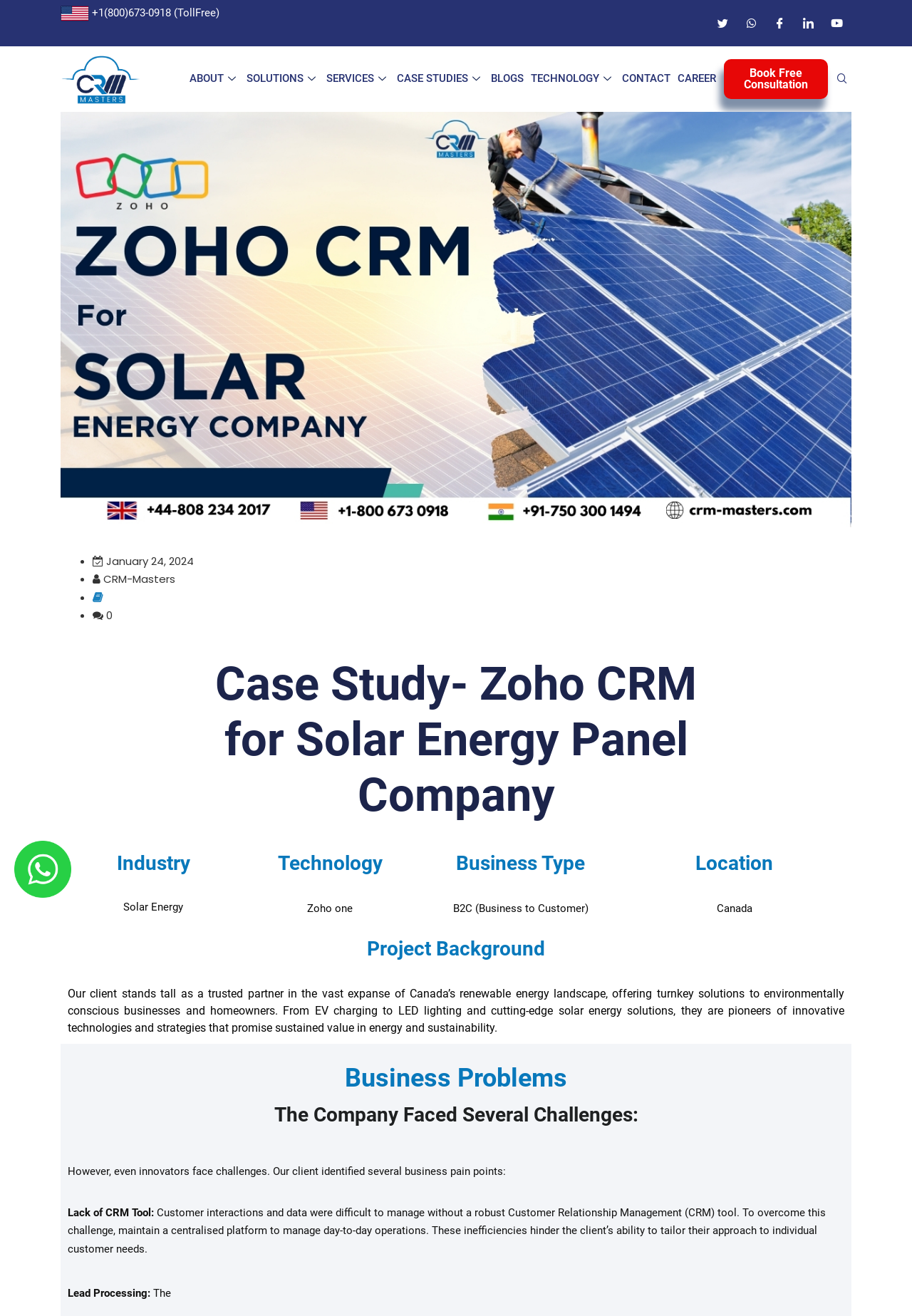Find the bounding box coordinates of the element to click in order to complete this instruction: "Click the USA flag link". The bounding box coordinates must be four float numbers between 0 and 1, denoted as [left, top, right, bottom].

[0.066, 0.005, 0.241, 0.015]